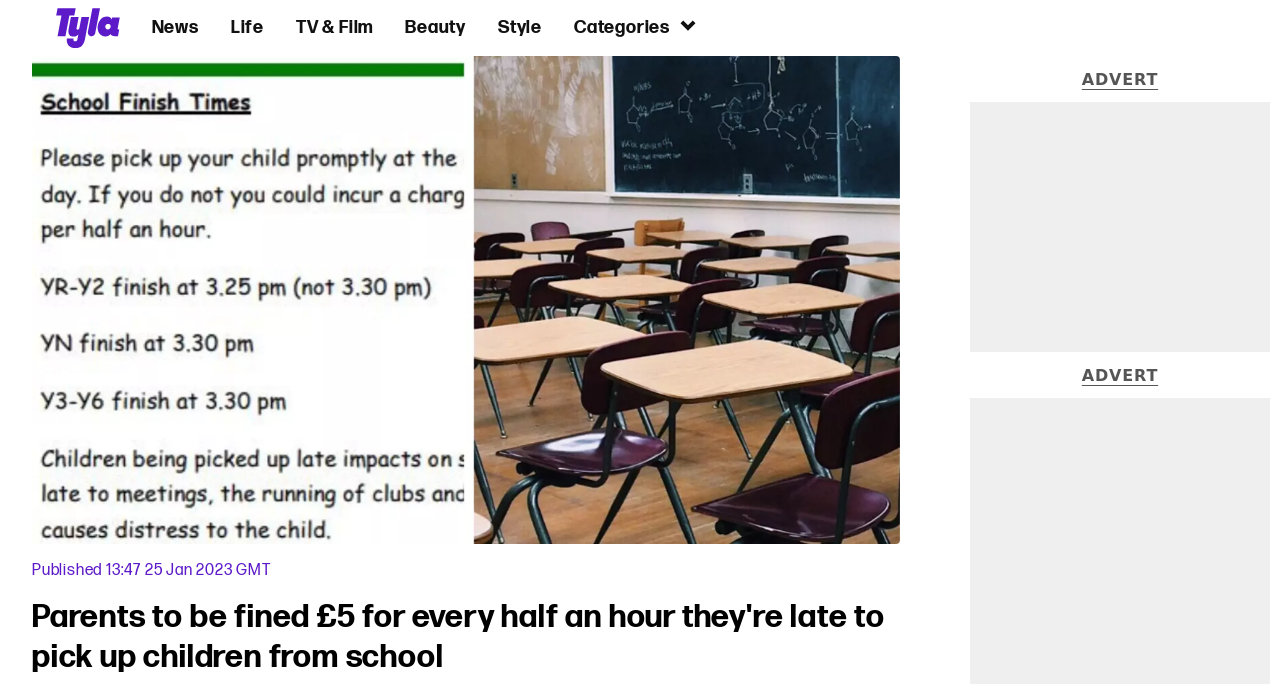Write an elaborate caption that captures the essence of the webpage.

The webpage appears to be a news article page. At the top left, there is a logo image of "Tyla" with a size roughly 1/10 of the screen. Next to it, on the top right, there is a button labeled "Categories". 

Below the logo, there is a large image that takes up most of the screen width, with a headline "Parents to be fined £5 for every half an hour they're late to pick up children from school" written above it. The headline is also the main title of the article. 

To the right of the image, there is a time stamp indicating when the article was published, which is "13:47 25 Jan 2023 GMT". 

At the bottom of the image, there is a heading with the same title as the main title, "Parents to be fined £5 for every half an hour they're late to pick up children from school". 

On the top right corner, there is a small advertisement labeled "ADVERT".